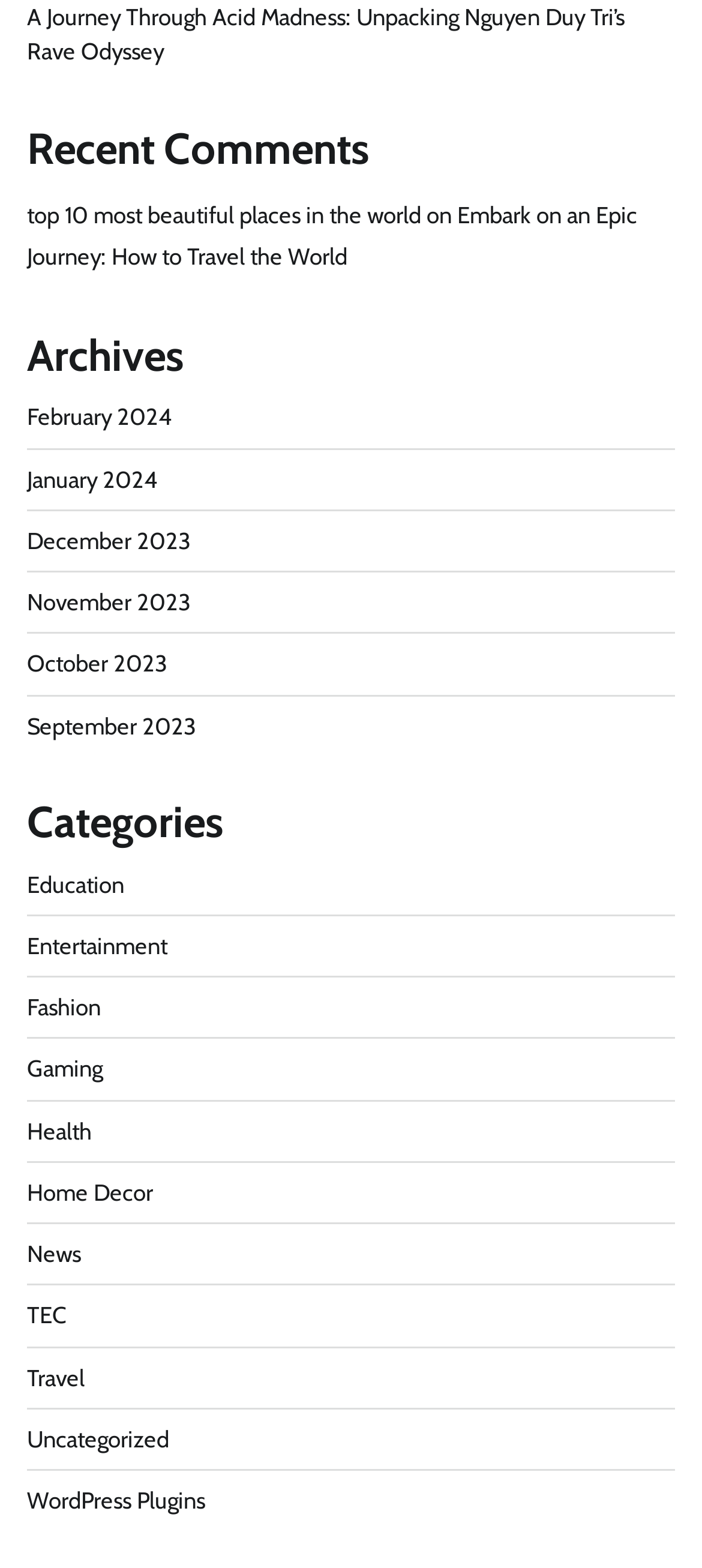Please identify the coordinates of the bounding box for the clickable region that will accomplish this instruction: "Read the article about Nguyen Duy Tri’s Rave Odyssey".

[0.038, 0.003, 0.89, 0.042]